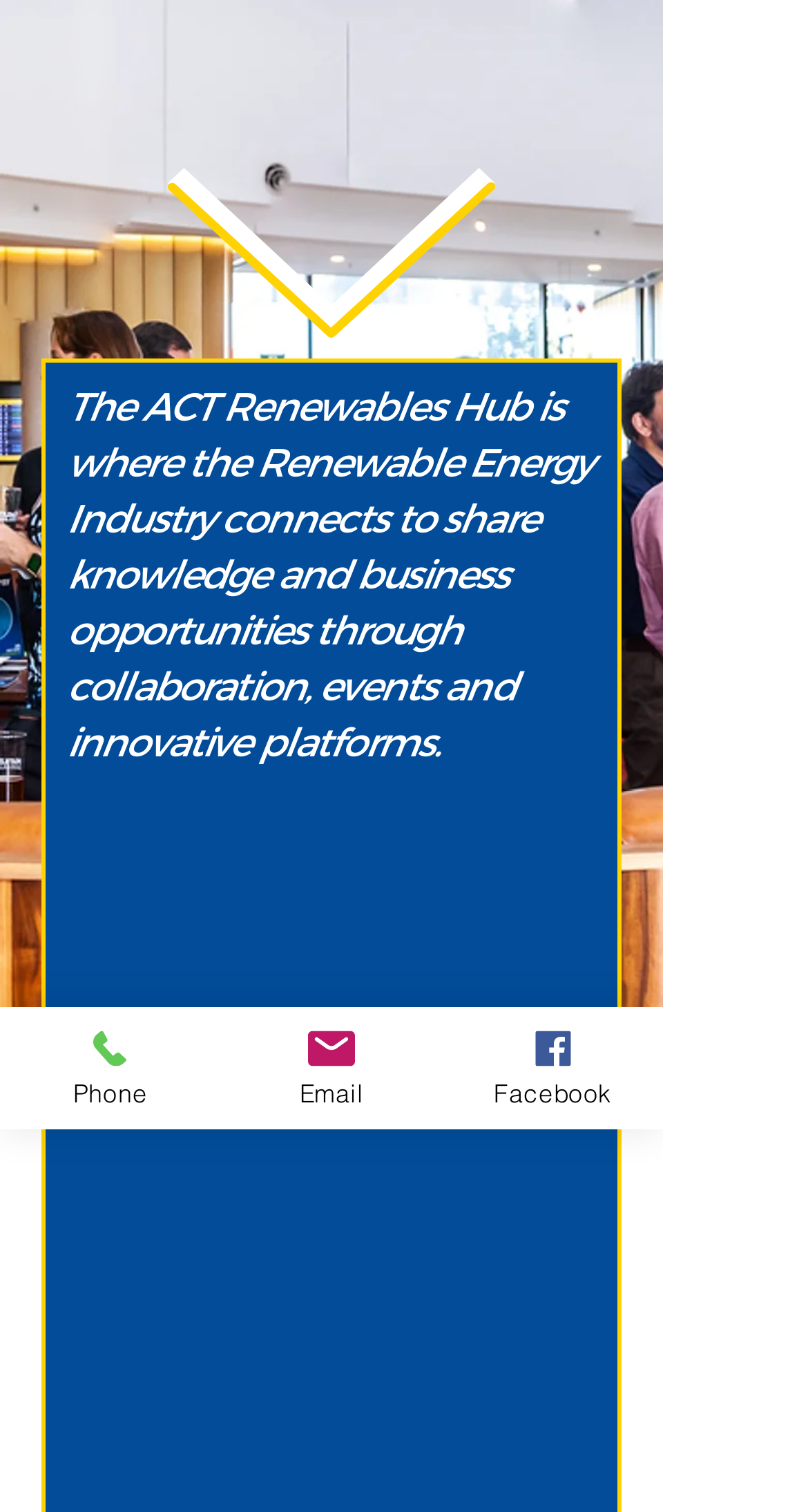Answer the question briefly using a single word or phrase: 
How many social media links are present on the webpage?

1